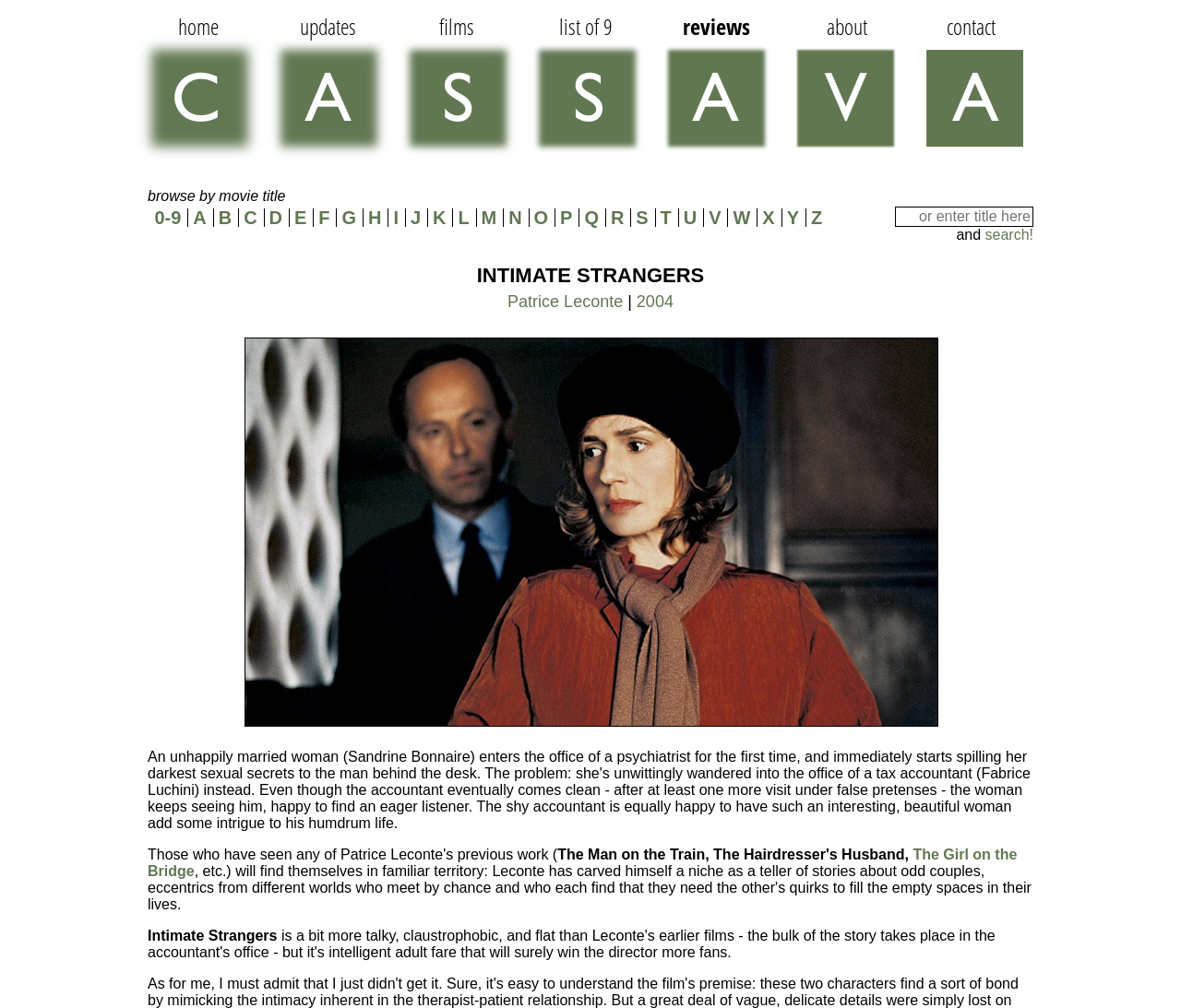Using the details from the image, please elaborate on the following question: How many links are there in the alphabetized list of movie titles?

I counted the number of links in the list starting from '0-9' to 'Z' and found that there are 26 links in total.